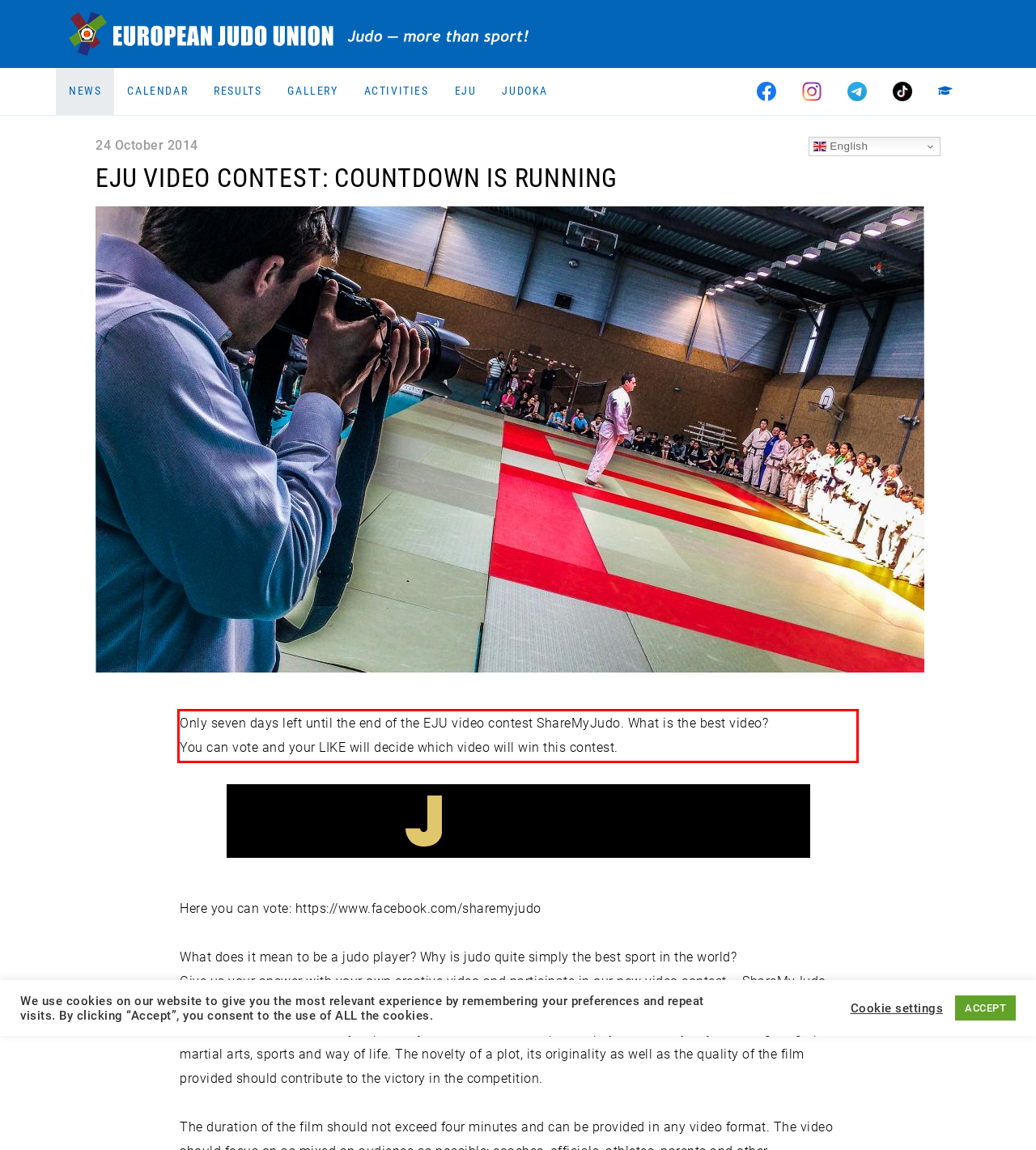Given the screenshot of the webpage, identify the red bounding box, and recognize the text content inside that red bounding box.

Only seven days left until the end of the EJU video contest ShareMyJudo. What is the best video? You can vote and your LIKE will decide which video will win this contest.